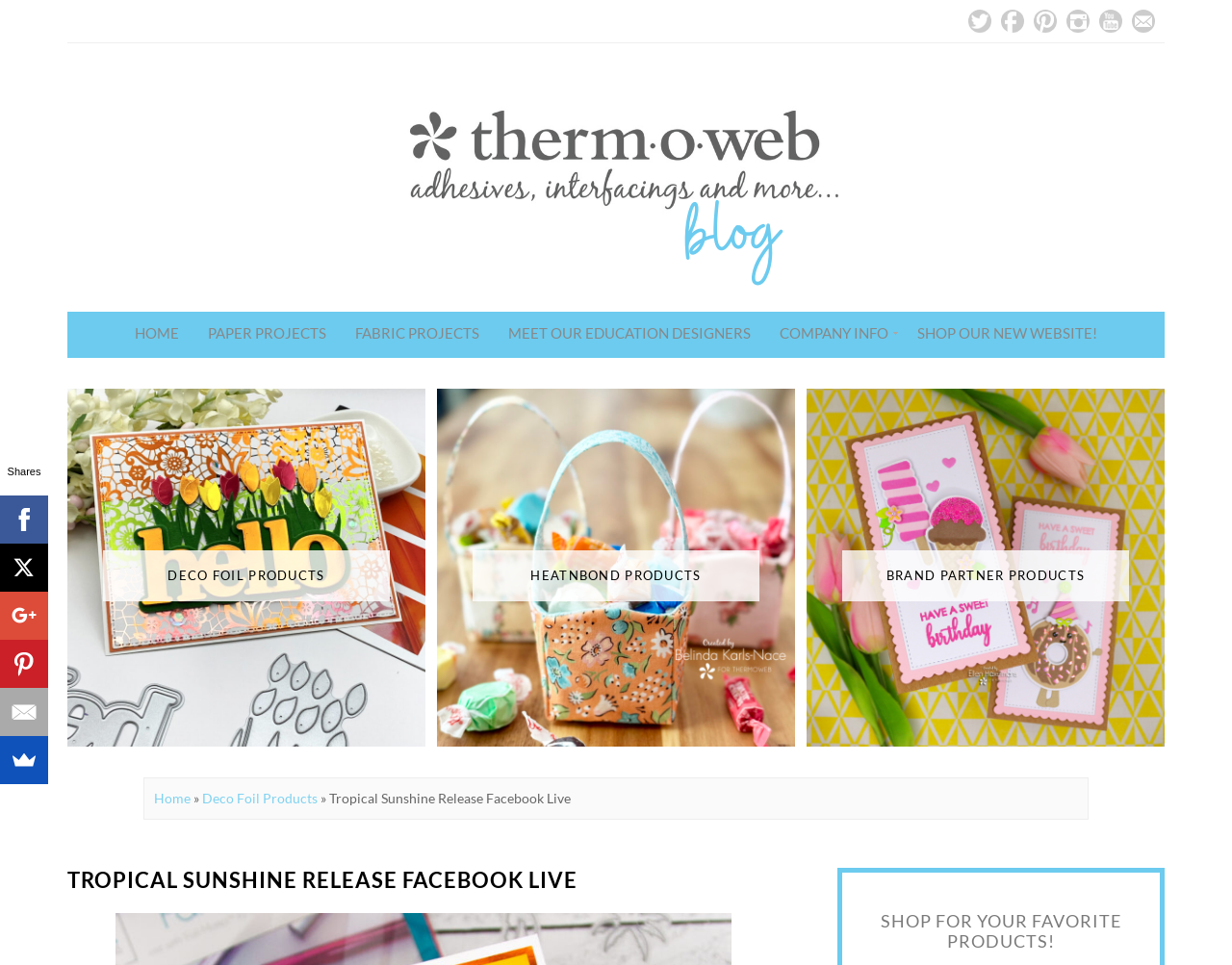Please pinpoint the bounding box coordinates for the region I should click to adhere to this instruction: "Buy now".

None